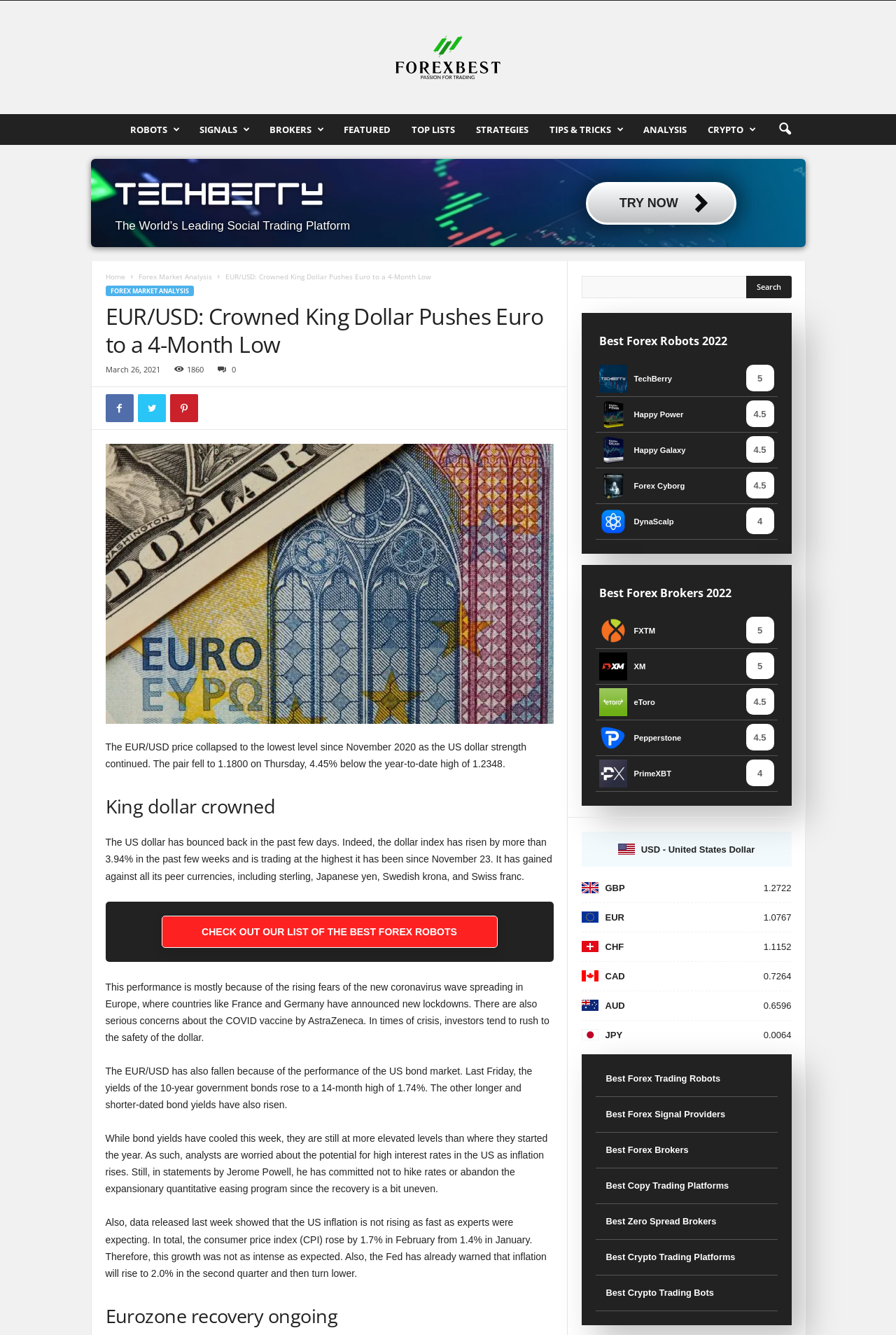Give a one-word or one-phrase response to the question:
What is the name of the Forex broker with a rating of 5?

FXTM